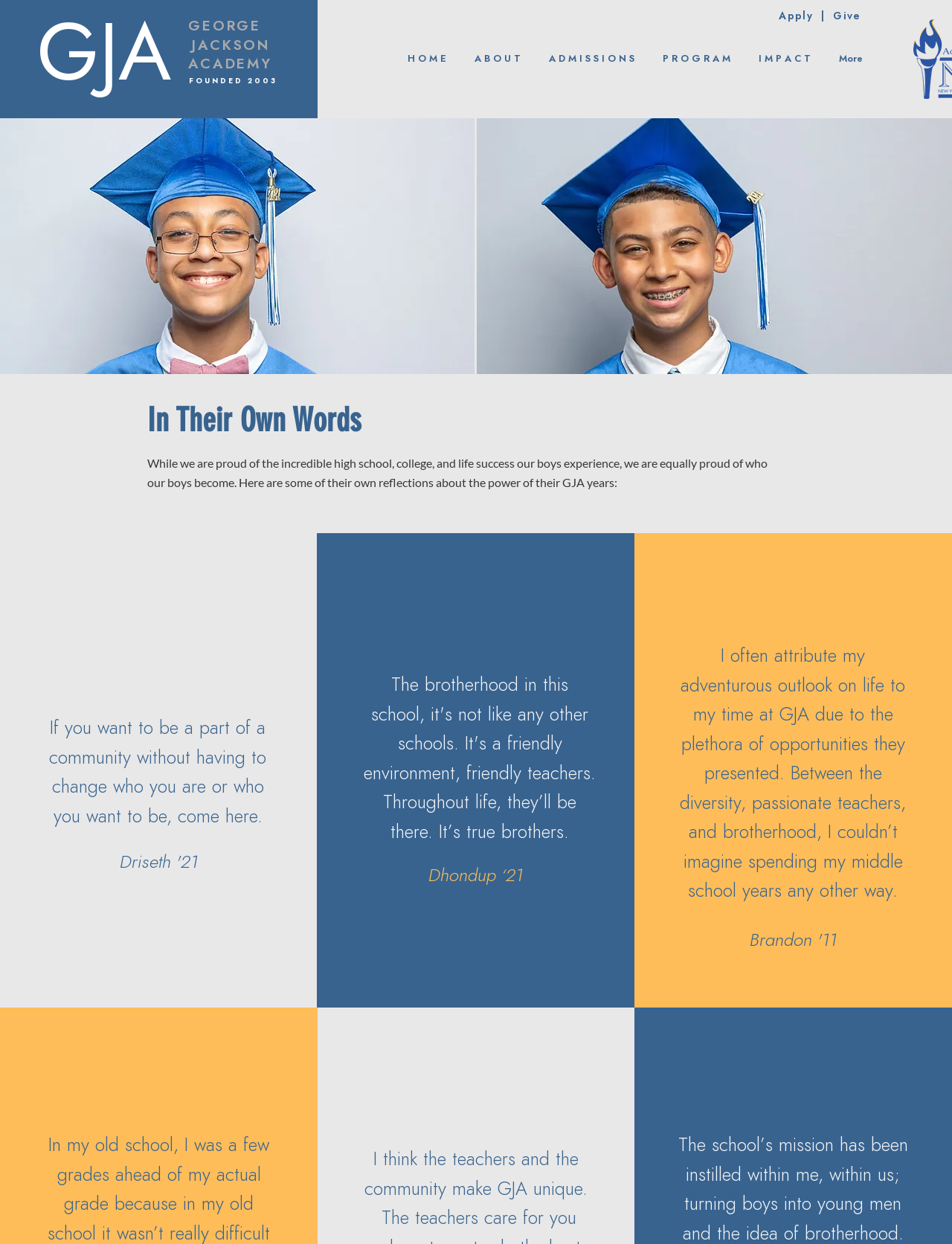Please specify the bounding box coordinates of the region to click in order to perform the following instruction: "Read more about the important announcement".

[0.716, 0.007, 0.741, 0.017]